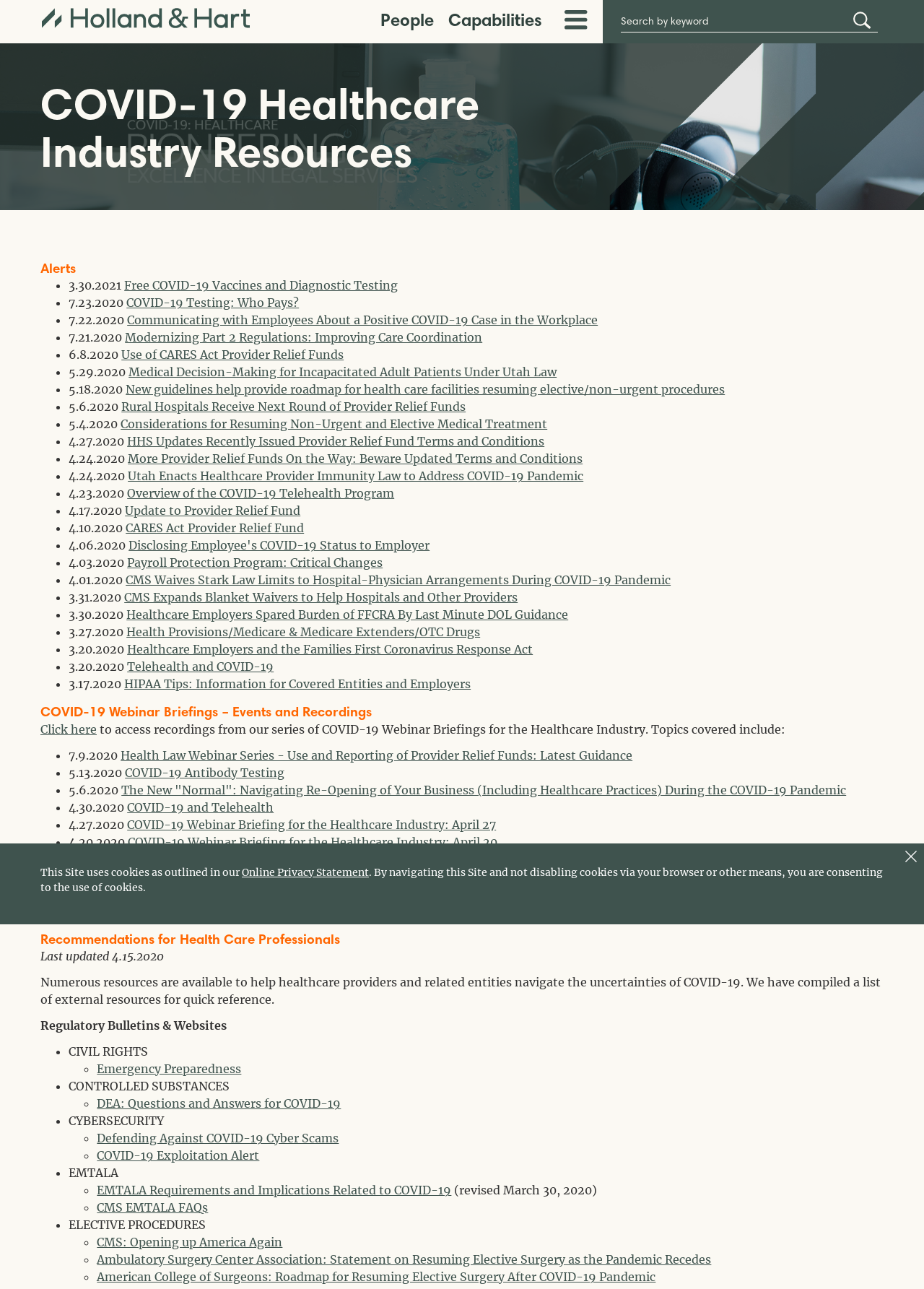What is the topic of the first alert listed?
From the screenshot, supply a one-word or short-phrase answer.

Free COVID-19 Vaccines and Diagnostic Testing